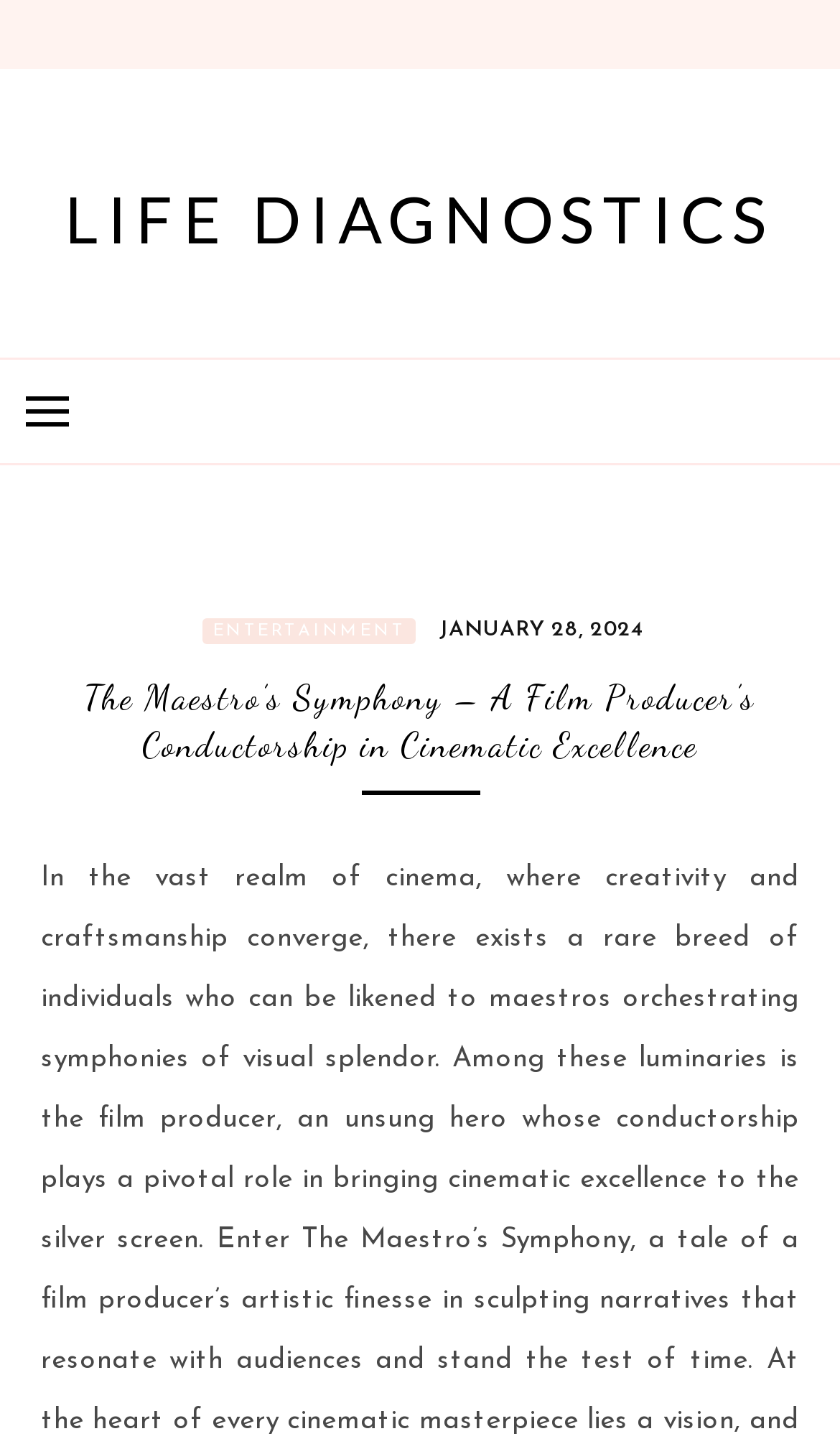What is the date of the article?
By examining the image, provide a one-word or phrase answer.

JANUARY 28, 2024